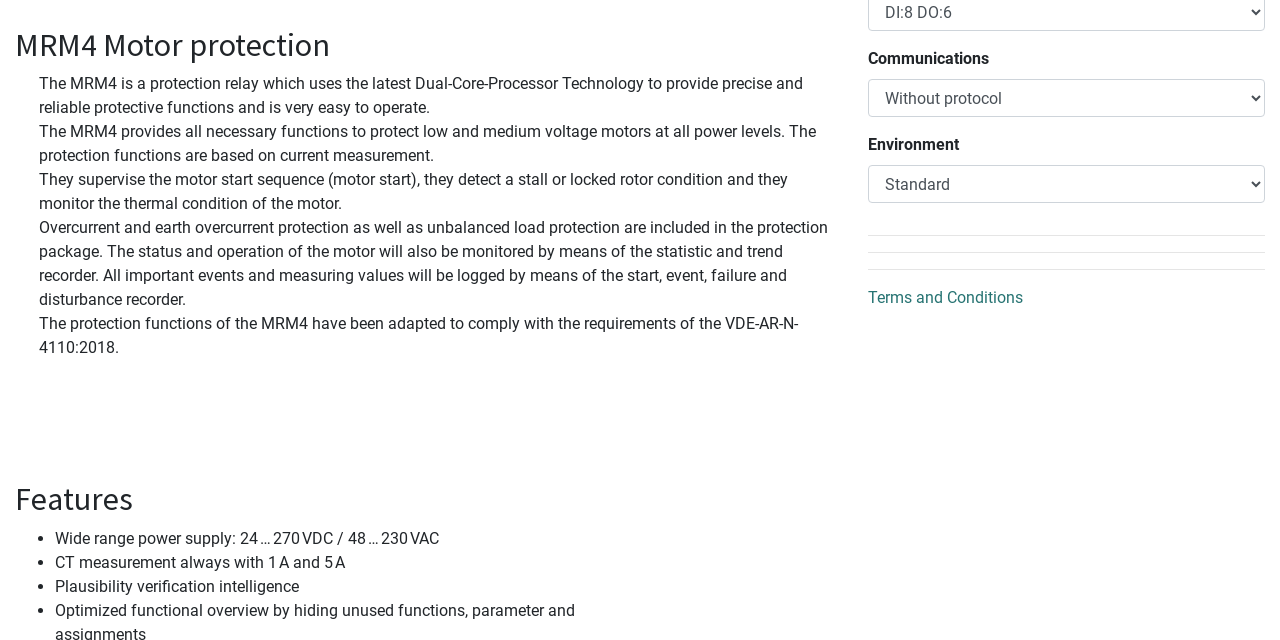Find the bounding box coordinates for the HTML element described in this sentence: "Terms and Conditions". Provide the coordinates as four float numbers between 0 and 1, in the format [left, top, right, bottom].

[0.678, 0.45, 0.799, 0.48]